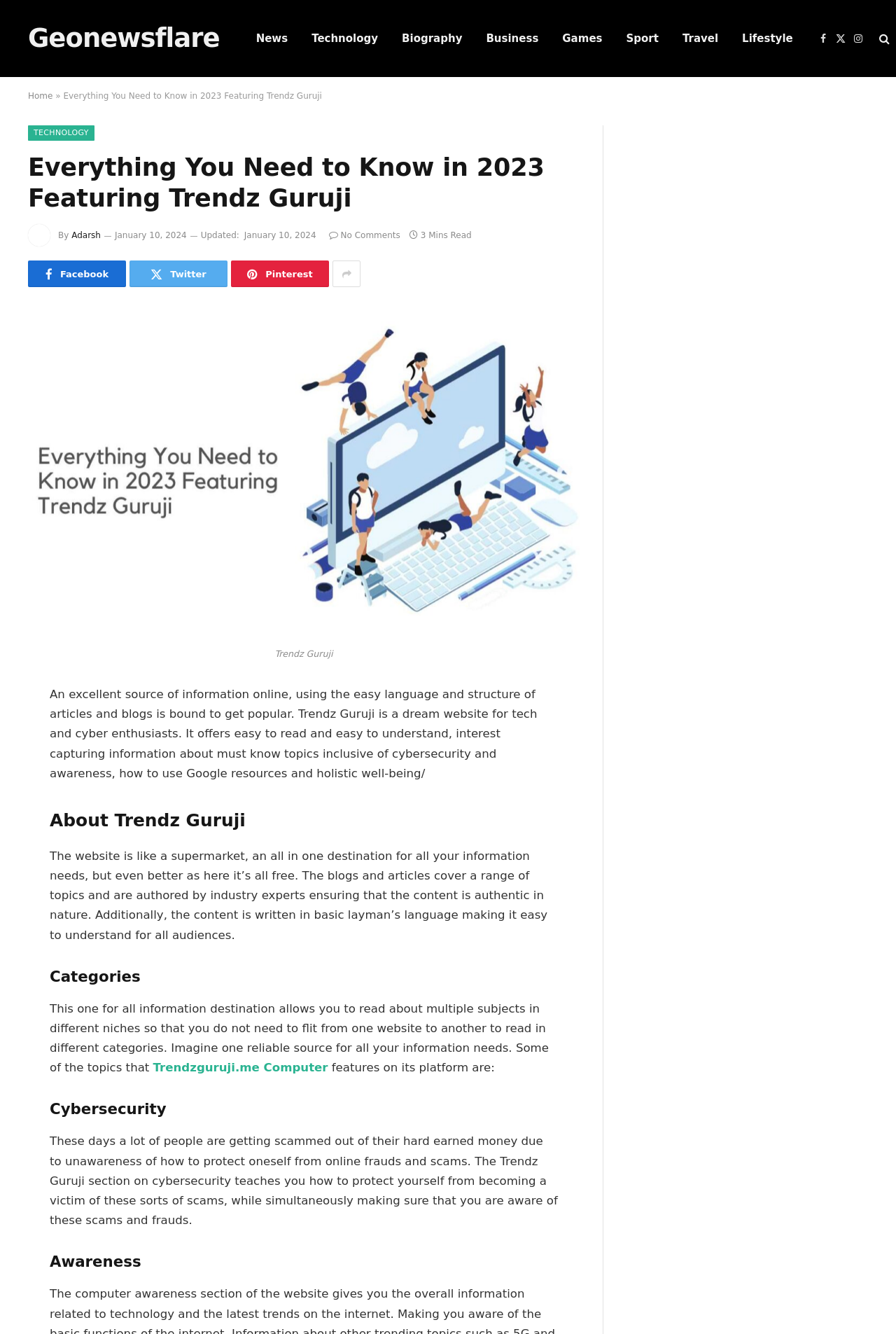Please find the bounding box coordinates of the element's region to be clicked to carry out this instruction: "Visit the Facebook page".

[0.91, 0.017, 0.928, 0.041]